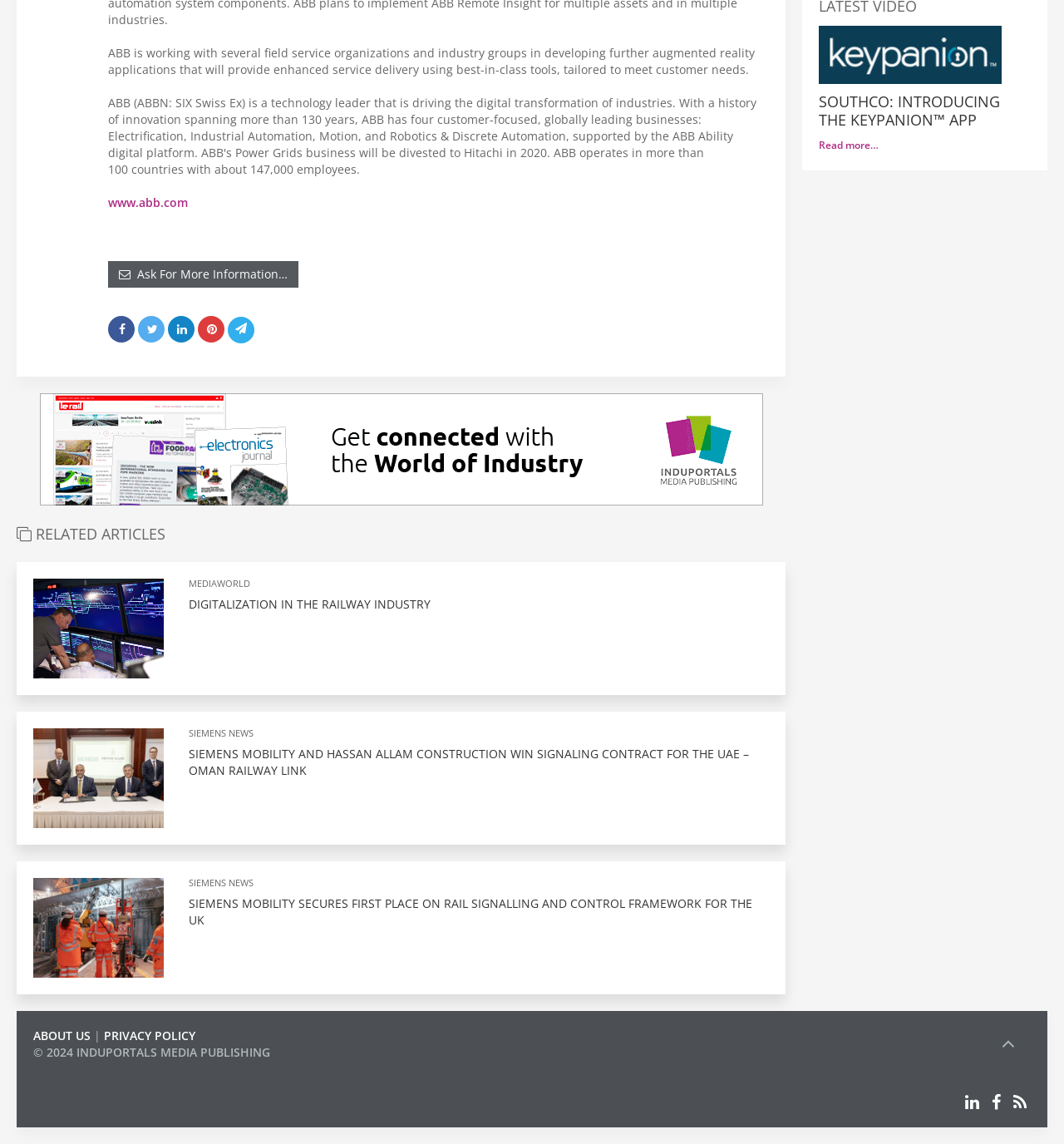Please predict the bounding box coordinates of the element's region where a click is necessary to complete the following instruction: "Visit the ABB website". The coordinates should be represented by four float numbers between 0 and 1, i.e., [left, top, right, bottom].

[0.102, 0.17, 0.177, 0.184]